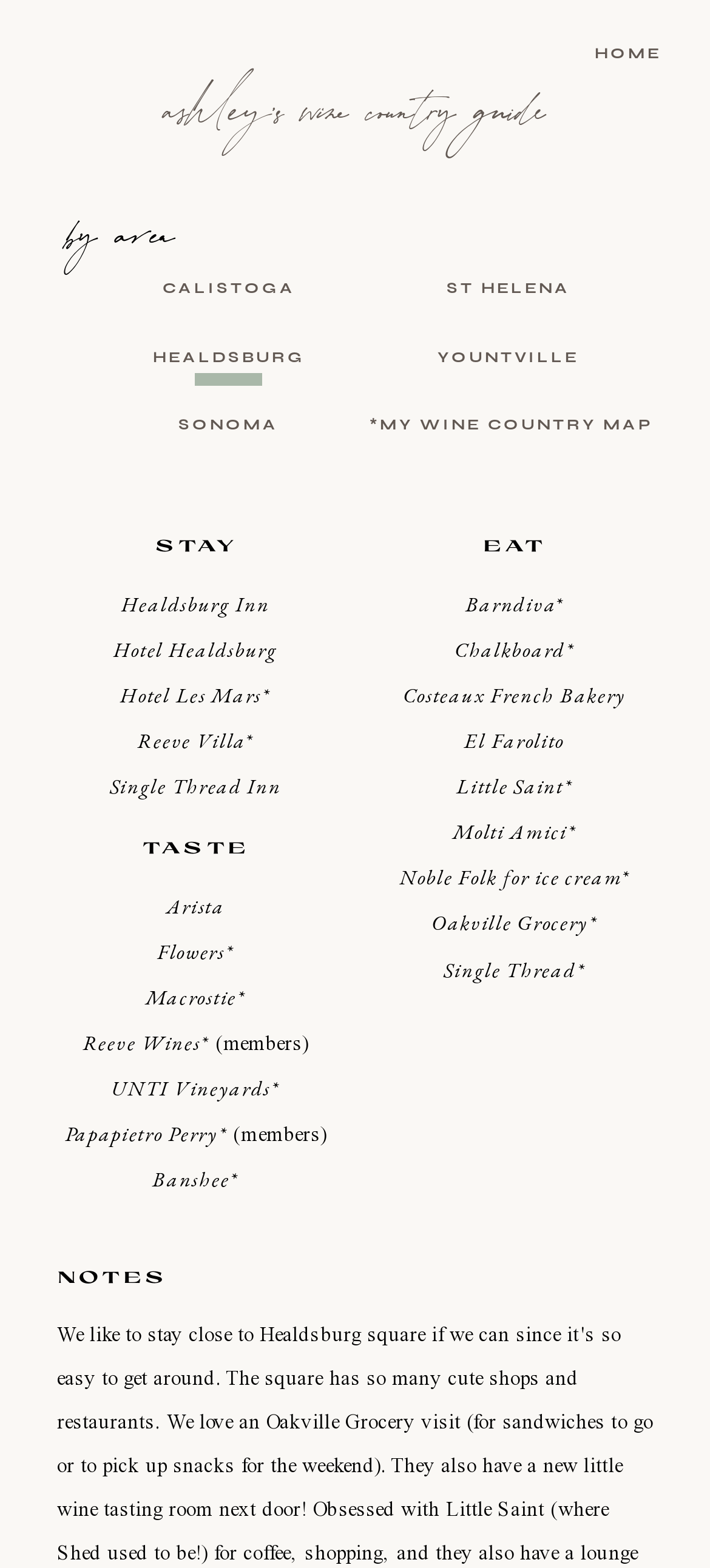Show me the bounding box coordinates of the clickable region to achieve the task as per the instruction: "go to home page".

[0.838, 0.028, 0.932, 0.039]